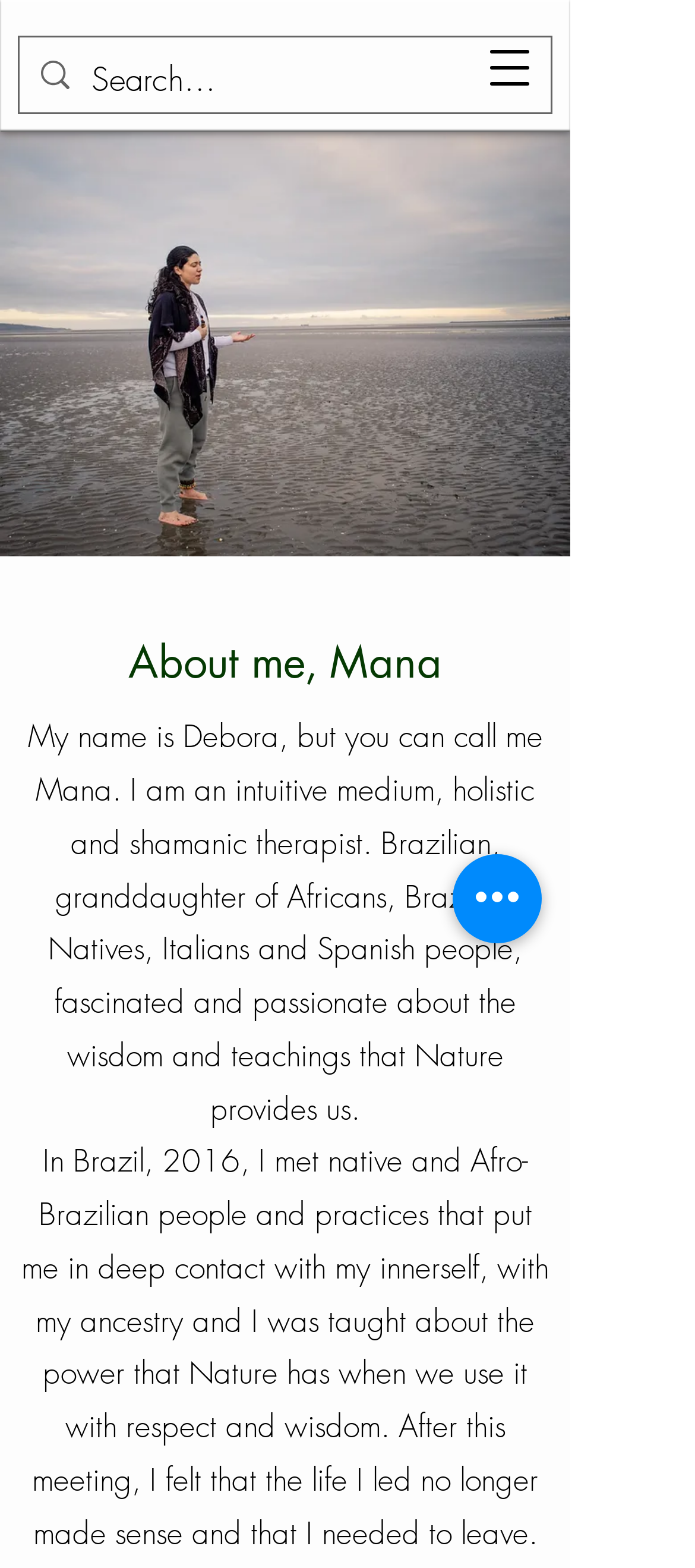Please determine the primary heading and provide its text.

About me, Mana